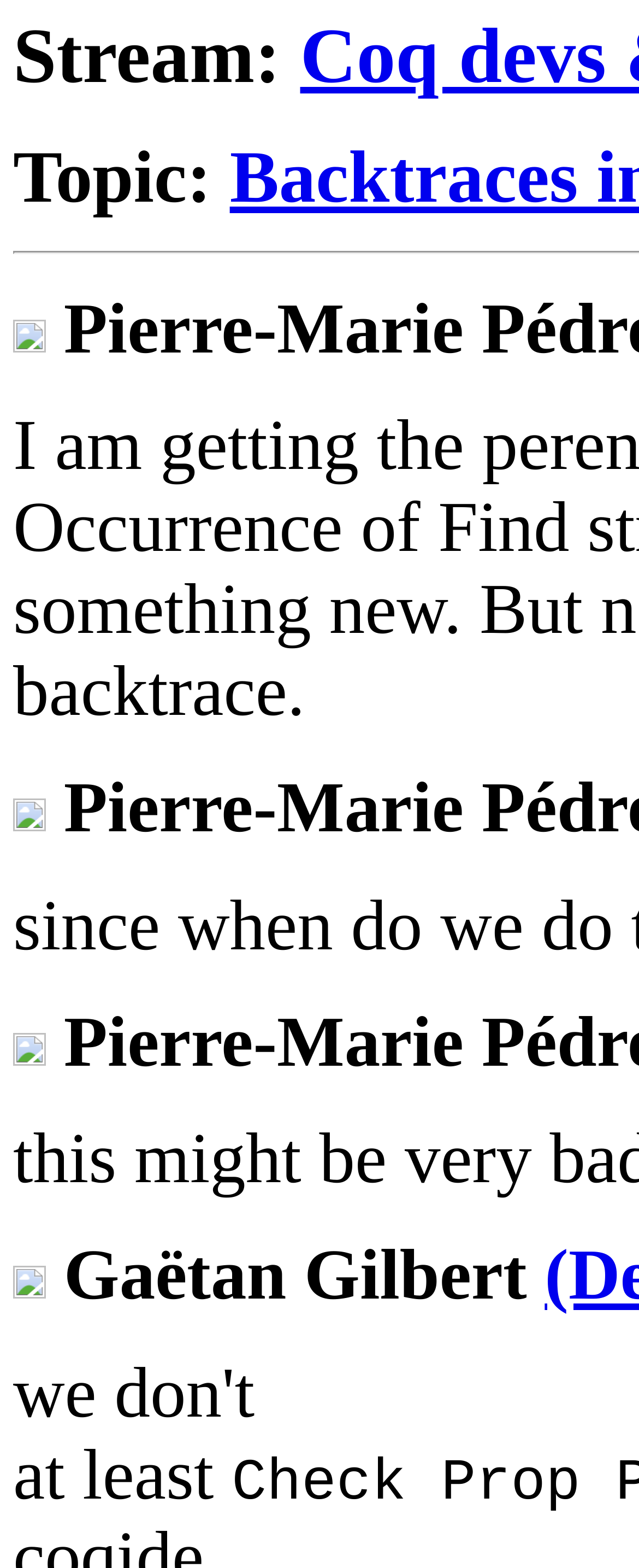What is the purpose of the links on the page?
Please answer the question with as much detail and depth as you can.

The links on the page, which are accompanied by images, have the text 'view this post on Zulip'. This suggests that the purpose of these links is to allow users to view the corresponding posts on the Zulip platform.